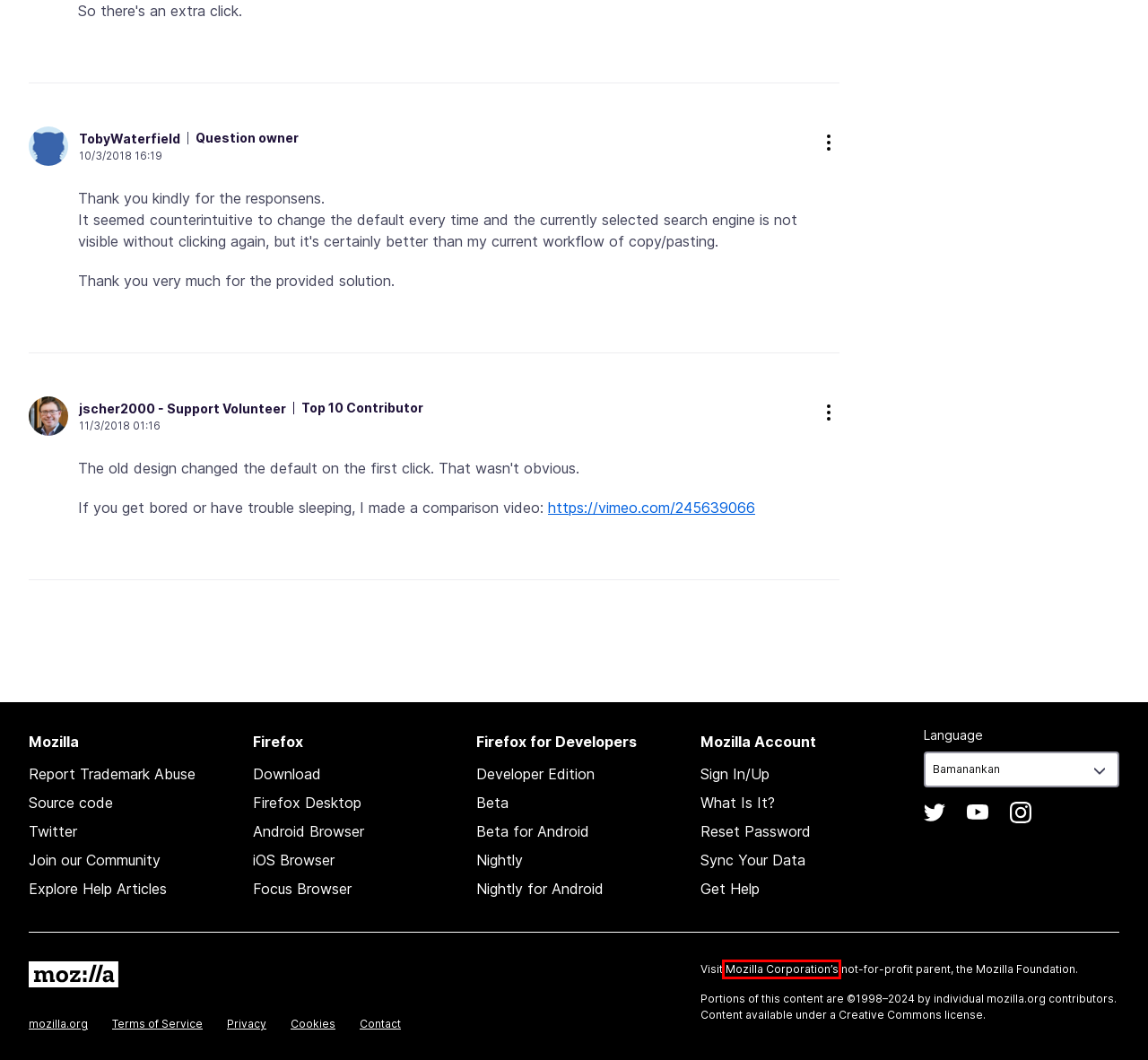You are looking at a webpage screenshot with a red bounding box around an element. Pick the description that best matches the new webpage after interacting with the element in the red bounding box. The possible descriptions are:
A. Mozilla.org Site Licensing Policies
B. Firefox mobile browsers put your privacy first
C. Choose your language or locale to browse Mozilla.org — Mozilla
D. Contacts, Spaces and Communities — Contact us — Mozilla
E. Get Firefox for desktop — Mozilla (US)
F. Violating Website Report — Mozilla
G. Internet for people, not profit — Mozilla Global
H. Download and test future releases of Firefox for desktop, Android and iOS.

G